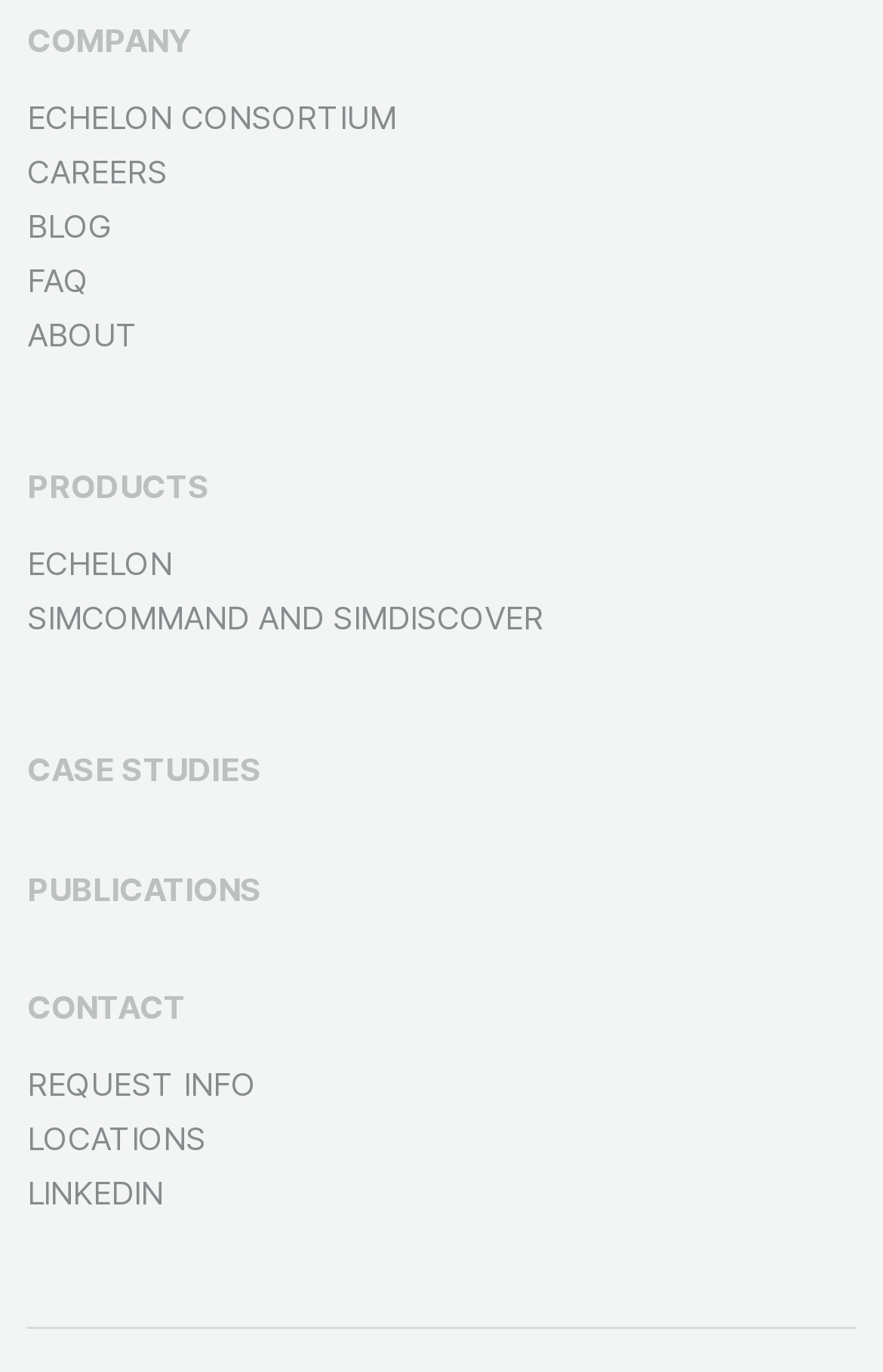How many main categories are there?
Please give a detailed and elaborate answer to the question.

By analyzing the webpage, I can see that there are five main categories: Company, Products, Case Studies, Publications, and Contact. These categories are represented by headings and lists, and each category has its own set of links and subheadings.